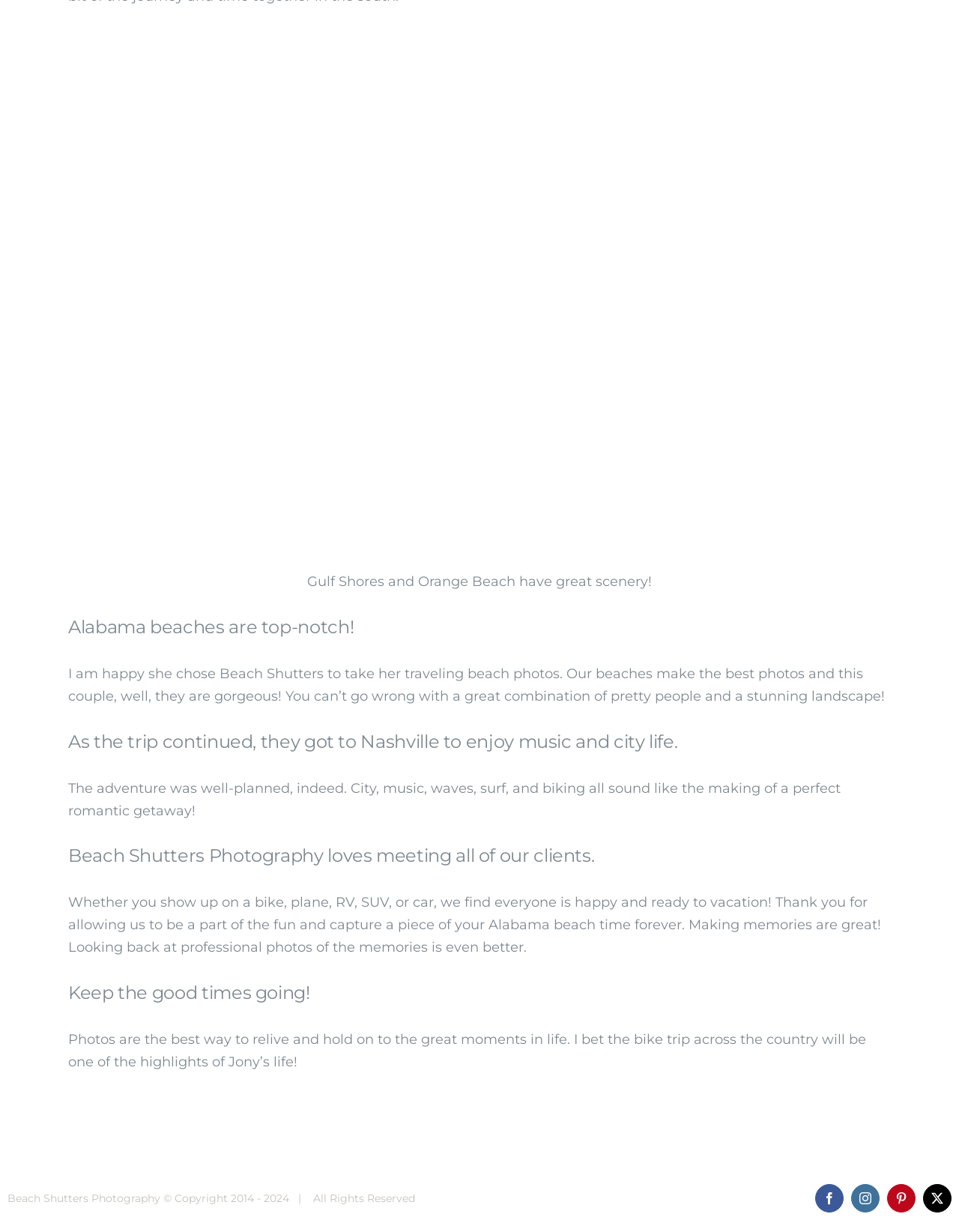Using the image as a reference, answer the following question in as much detail as possible:
What is the location of the beaches mentioned?

The location of the beaches mentioned can be found in the text 'Gulf Shores and Orange Beach have great scenery!' which is a heading on the webpage.